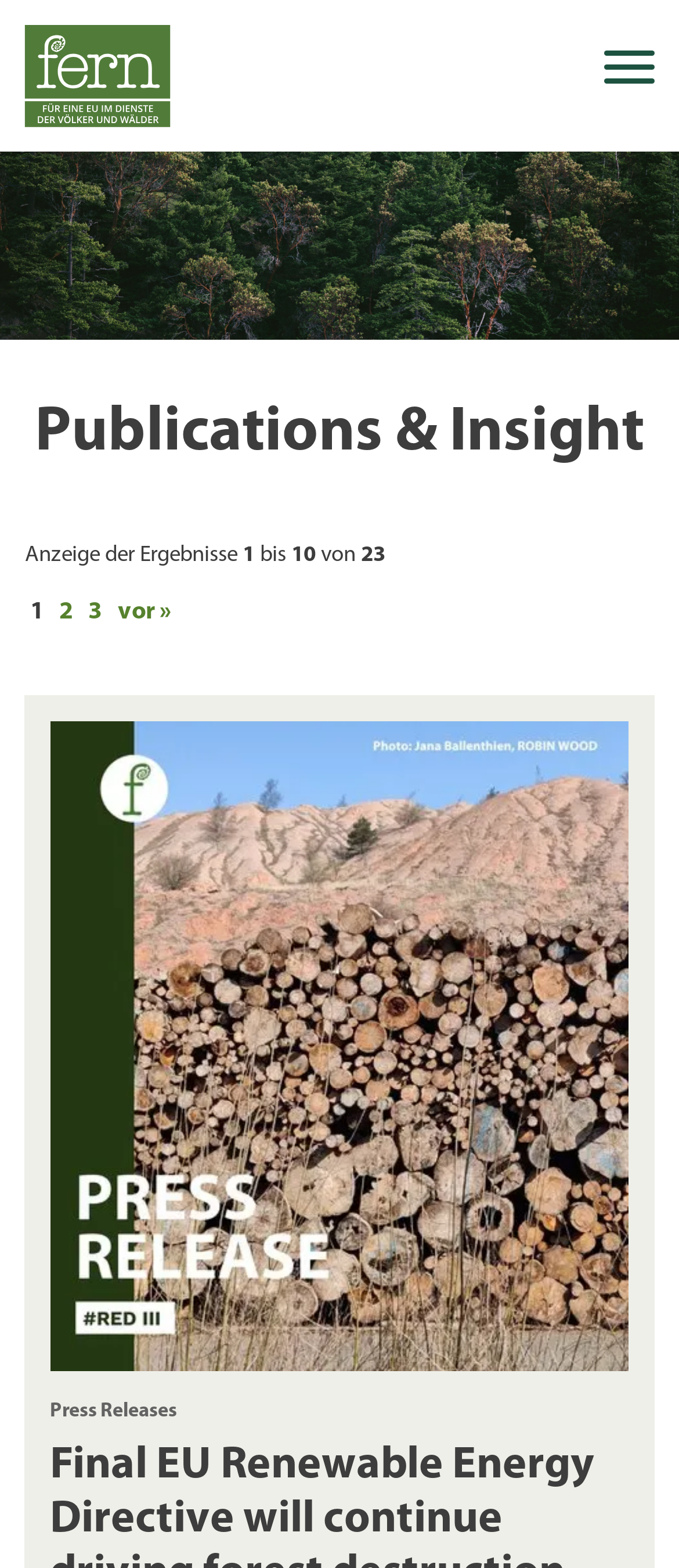Based on the visual content of the image, answer the question thoroughly: What is the title of the first press release?

I looked at the image description 'Final EU Renewable Energy Directive will continue driving forest destruction, but national lawmakers can limit the damage' and extracted the title of the first press release.